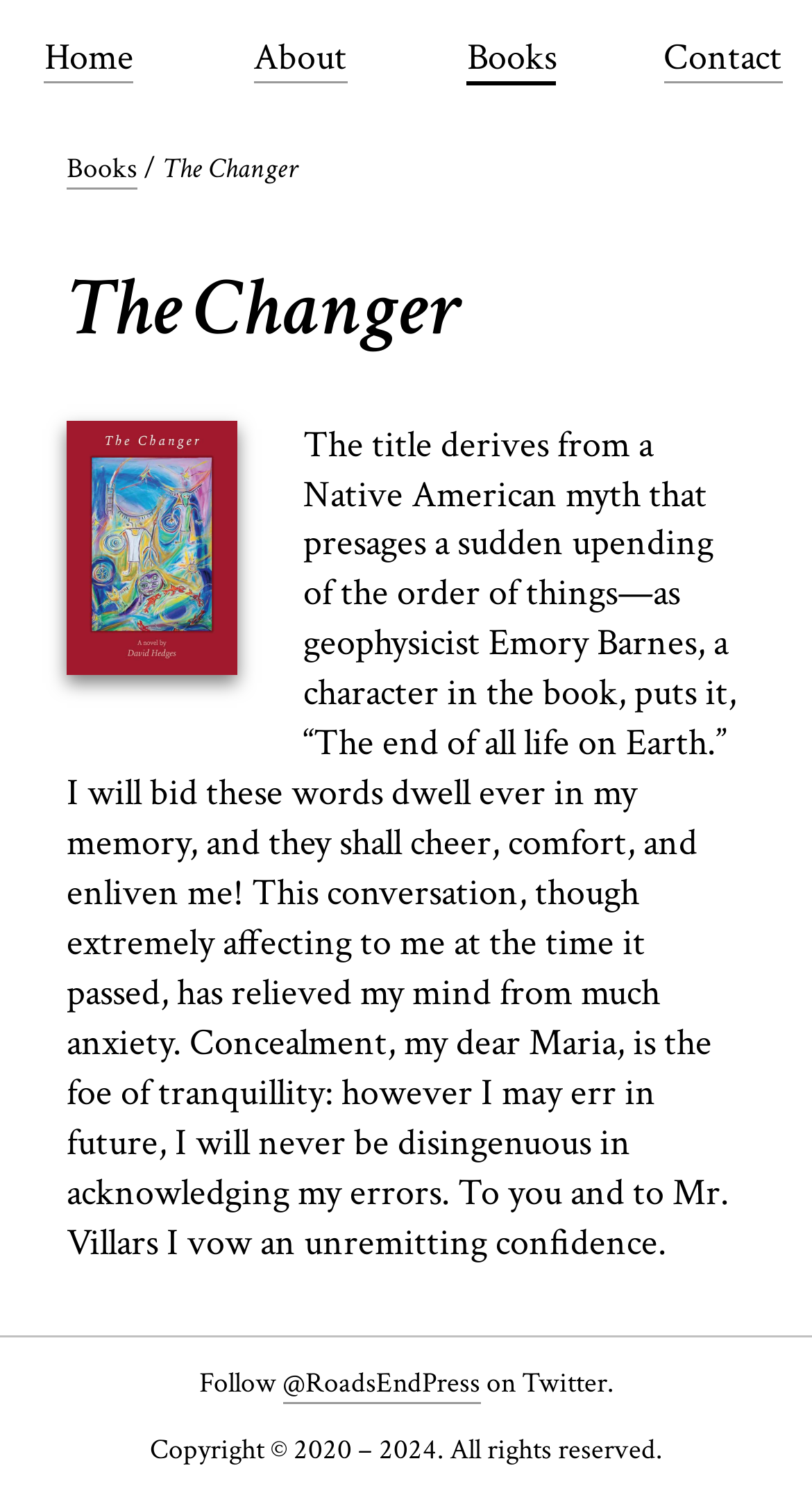What is the title of the book?
Refer to the image and respond with a one-word or short-phrase answer.

The Changer